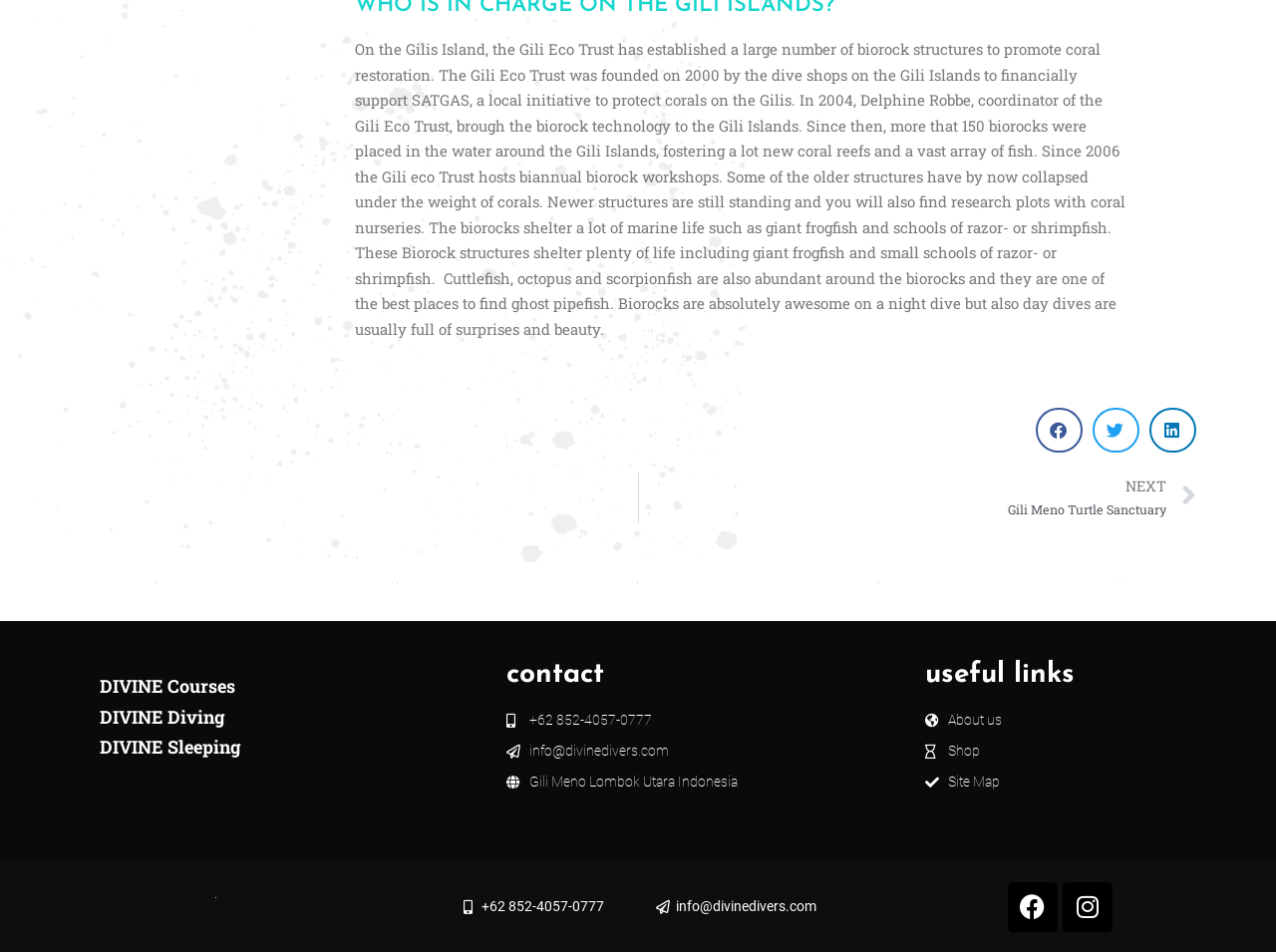Please identify the coordinates of the bounding box that should be clicked to fulfill this instruction: "Go to NEXT Gili Meno Turtle Sanctuary".

[0.5, 0.496, 0.938, 0.549]